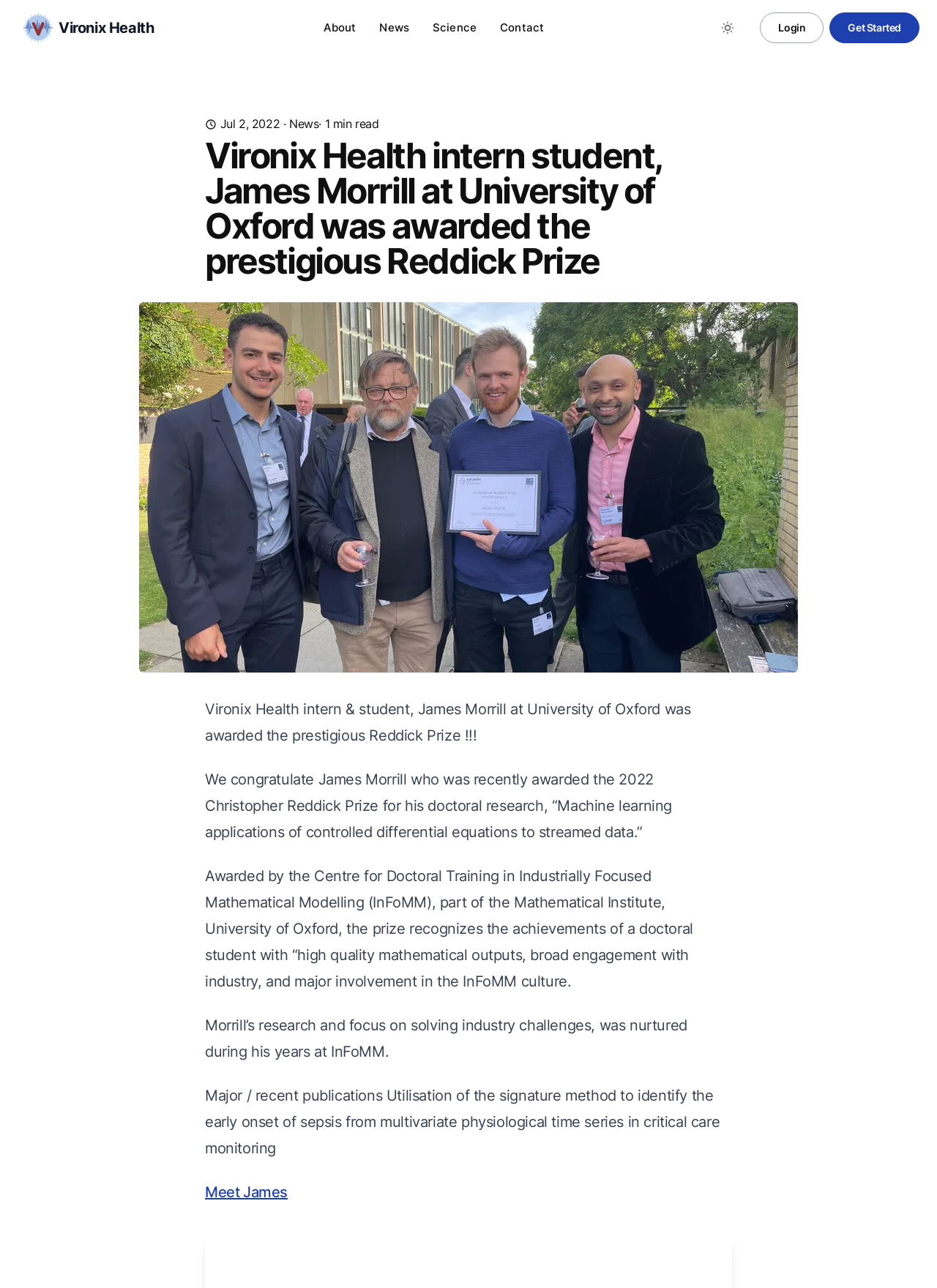Please give the bounding box coordinates of the area that should be clicked to fulfill the following instruction: "Go to About page". The coordinates should be in the format of four float numbers from 0 to 1, i.e., [left, top, right, bottom].

[0.332, 0.007, 0.392, 0.036]